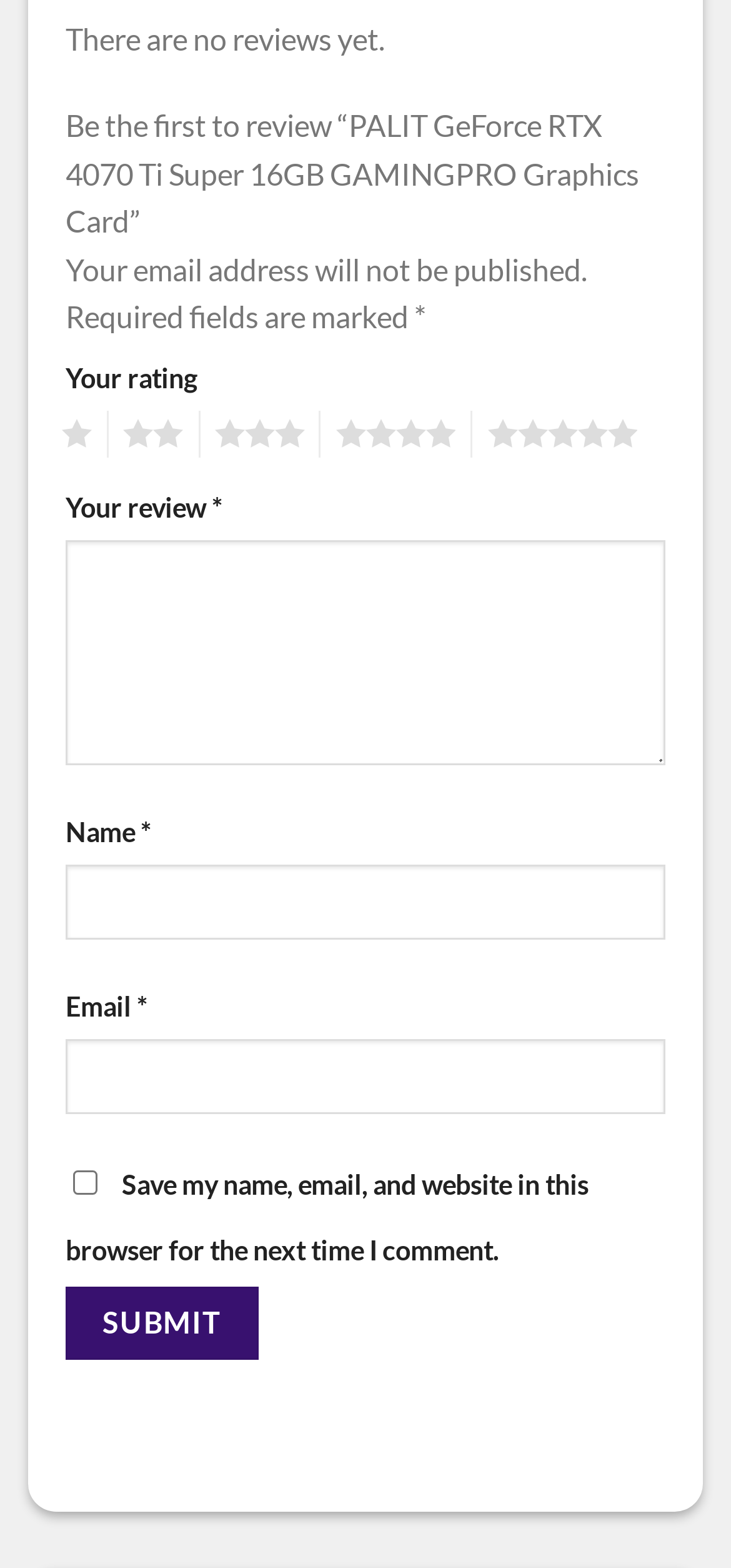What is the text on the submit button?
Give a detailed response to the question by analyzing the screenshot.

The submit button has the text 'SUBMIT' on it, which is indicated by the StaticText element with the text 'SUBMIT' inside the button element.